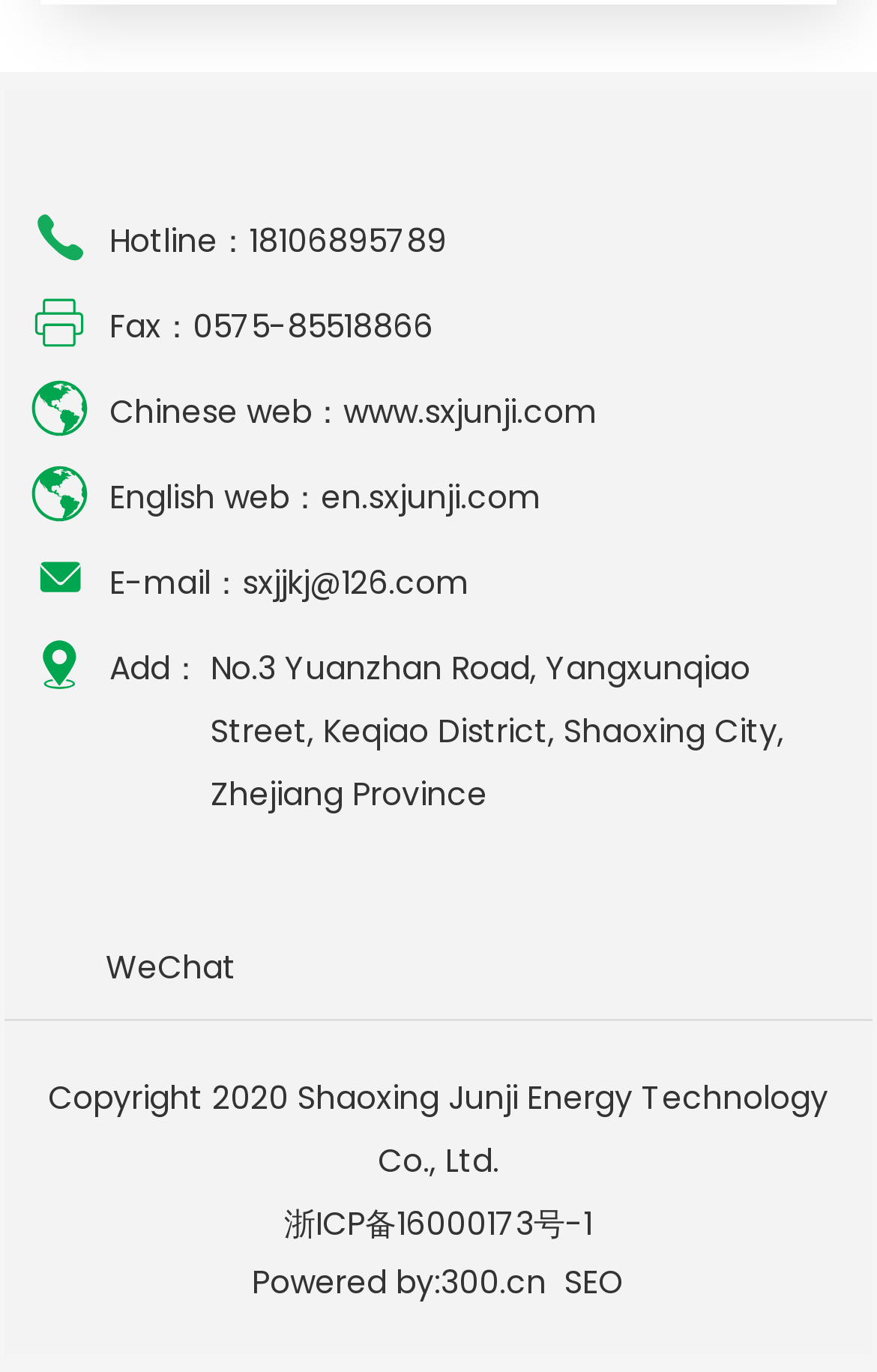What is the company's fax number?
Identify the answer in the screenshot and reply with a single word or phrase.

0575-85518866